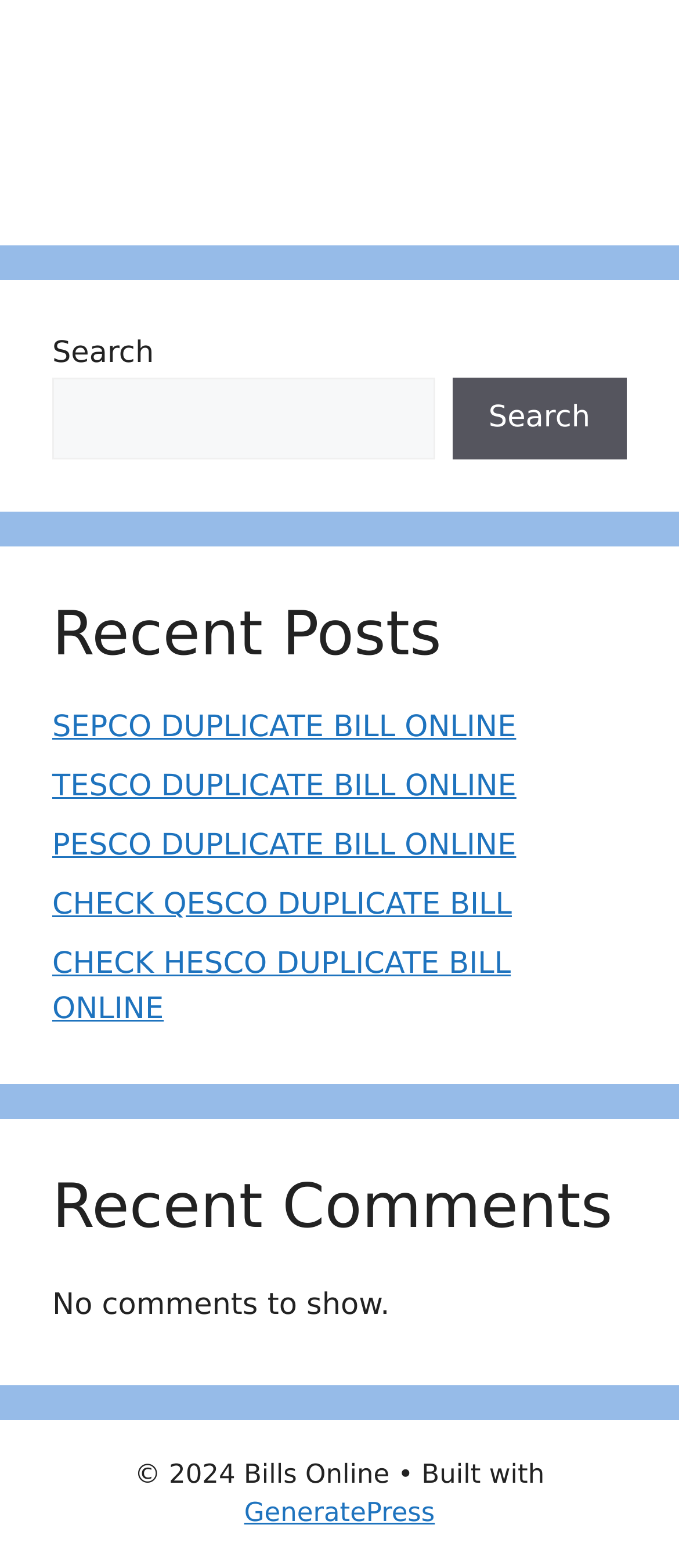Identify the bounding box coordinates necessary to click and complete the given instruction: "visit GeneratePress website".

[0.36, 0.955, 0.64, 0.975]